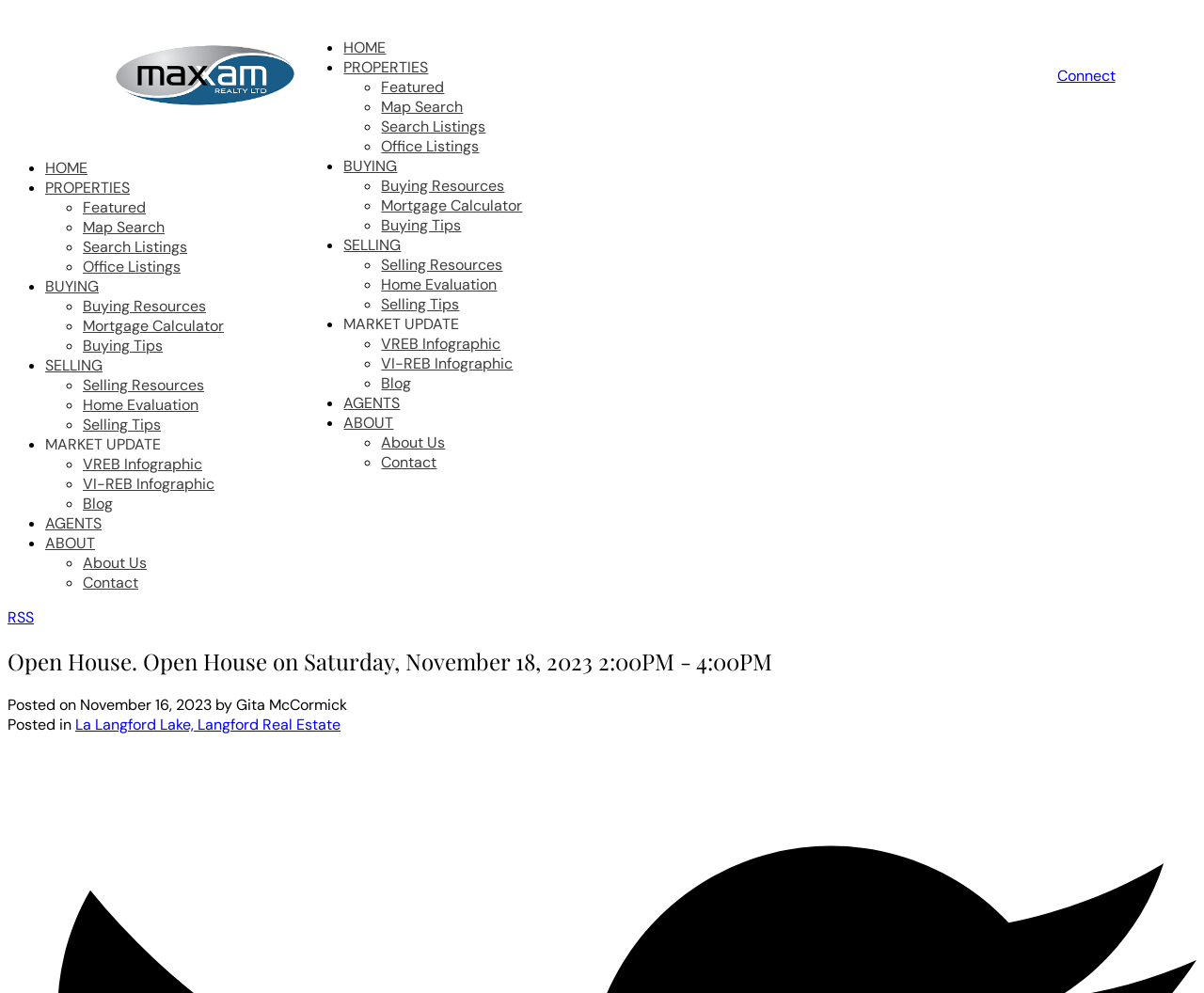Provide the bounding box for the UI element matching this description: "Mortgage Calculator".

[0.069, 0.318, 0.186, 0.338]